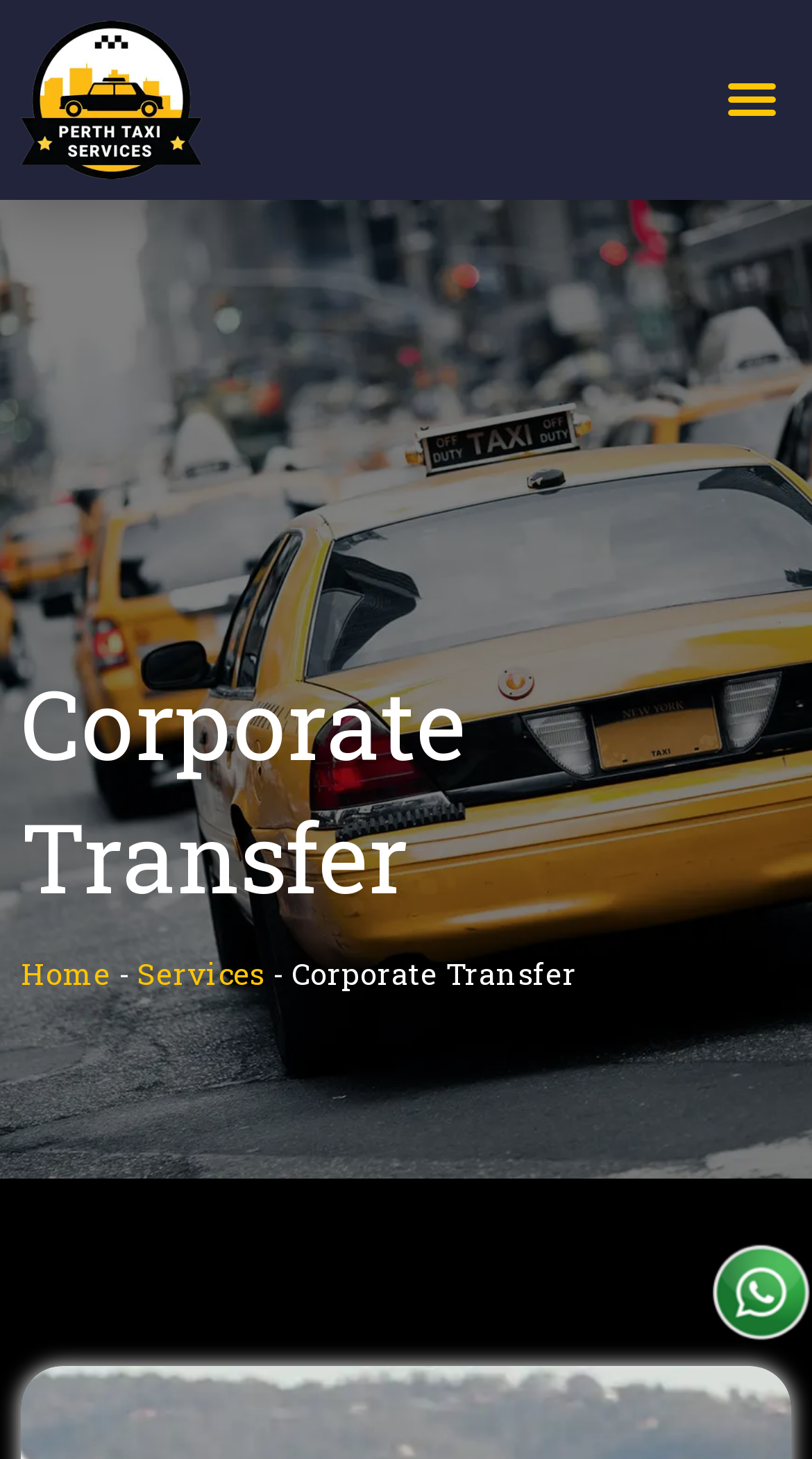Find the bounding box coordinates of the UI element according to this description: "alt="Perth taxi logo, perth taxi,"".

[0.026, 0.014, 0.5, 0.123]